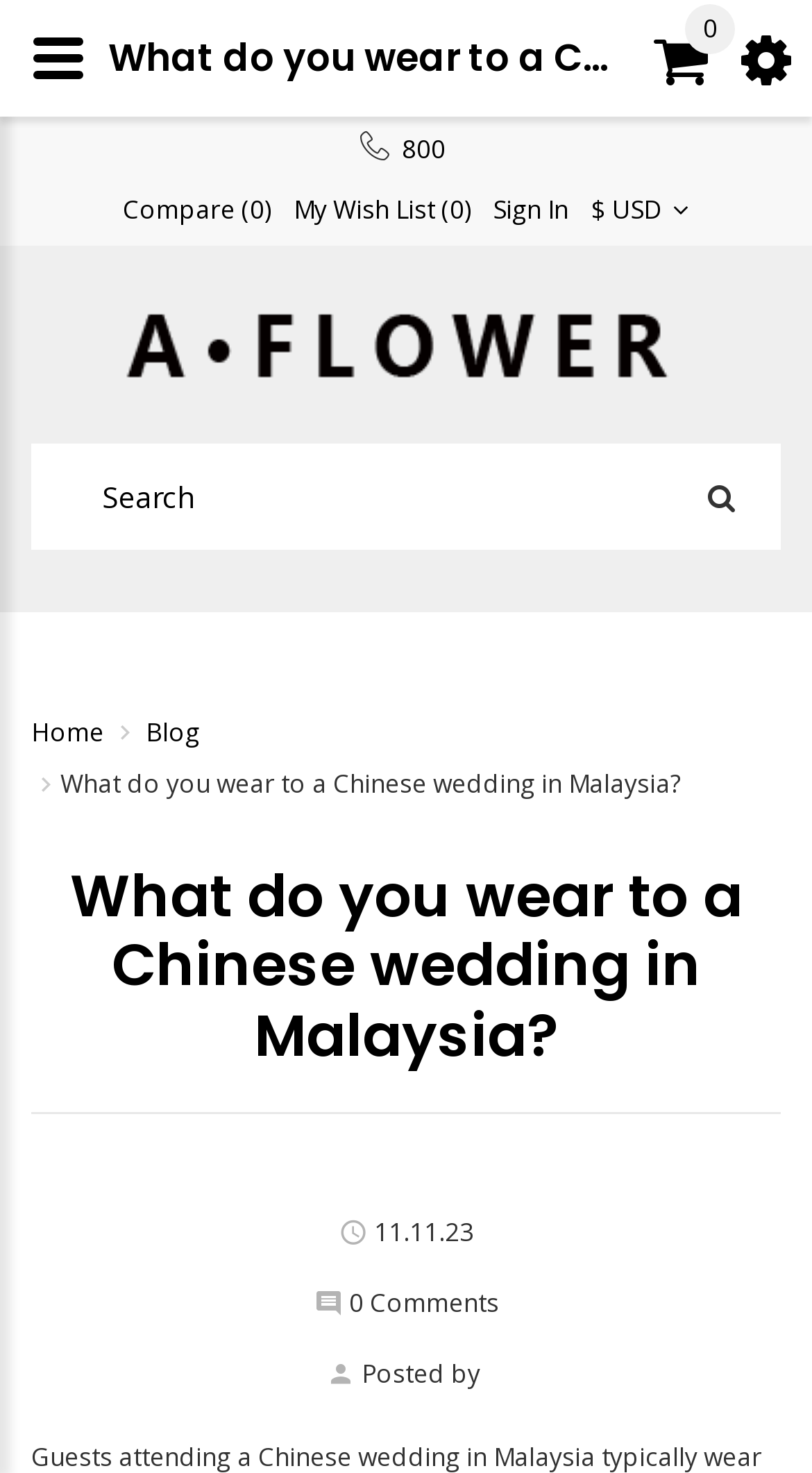How many comments are there on this article?
Examine the screenshot and reply with a single word or phrase.

0